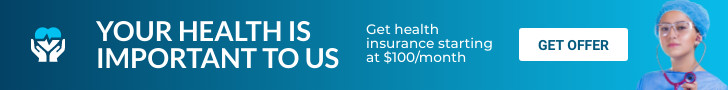Provide a one-word or short-phrase answer to the question:
What is the profession of the person depicted in the image?

Medical